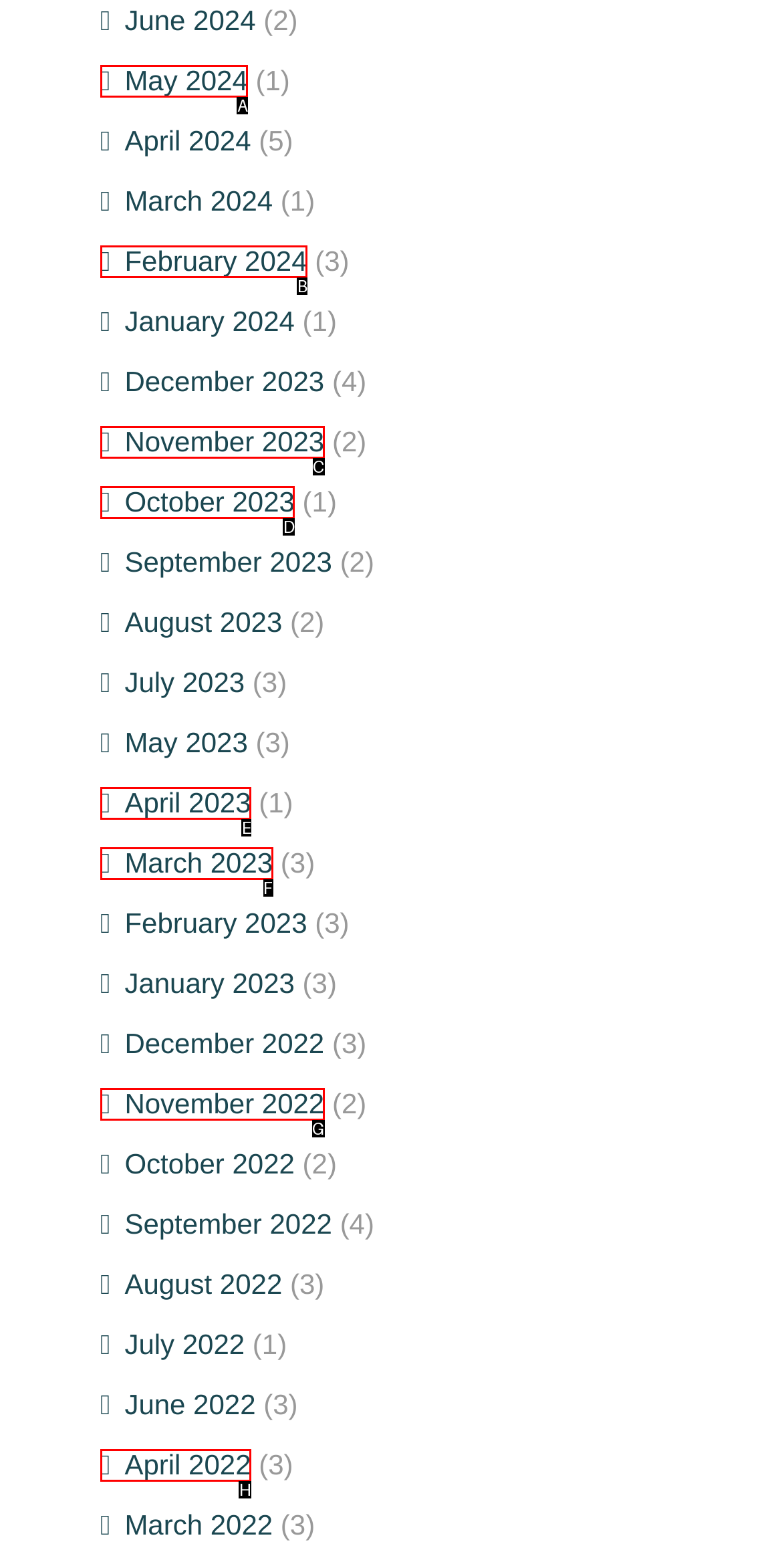Based on the description: April 2022, identify the matching lettered UI element.
Answer by indicating the letter from the choices.

H